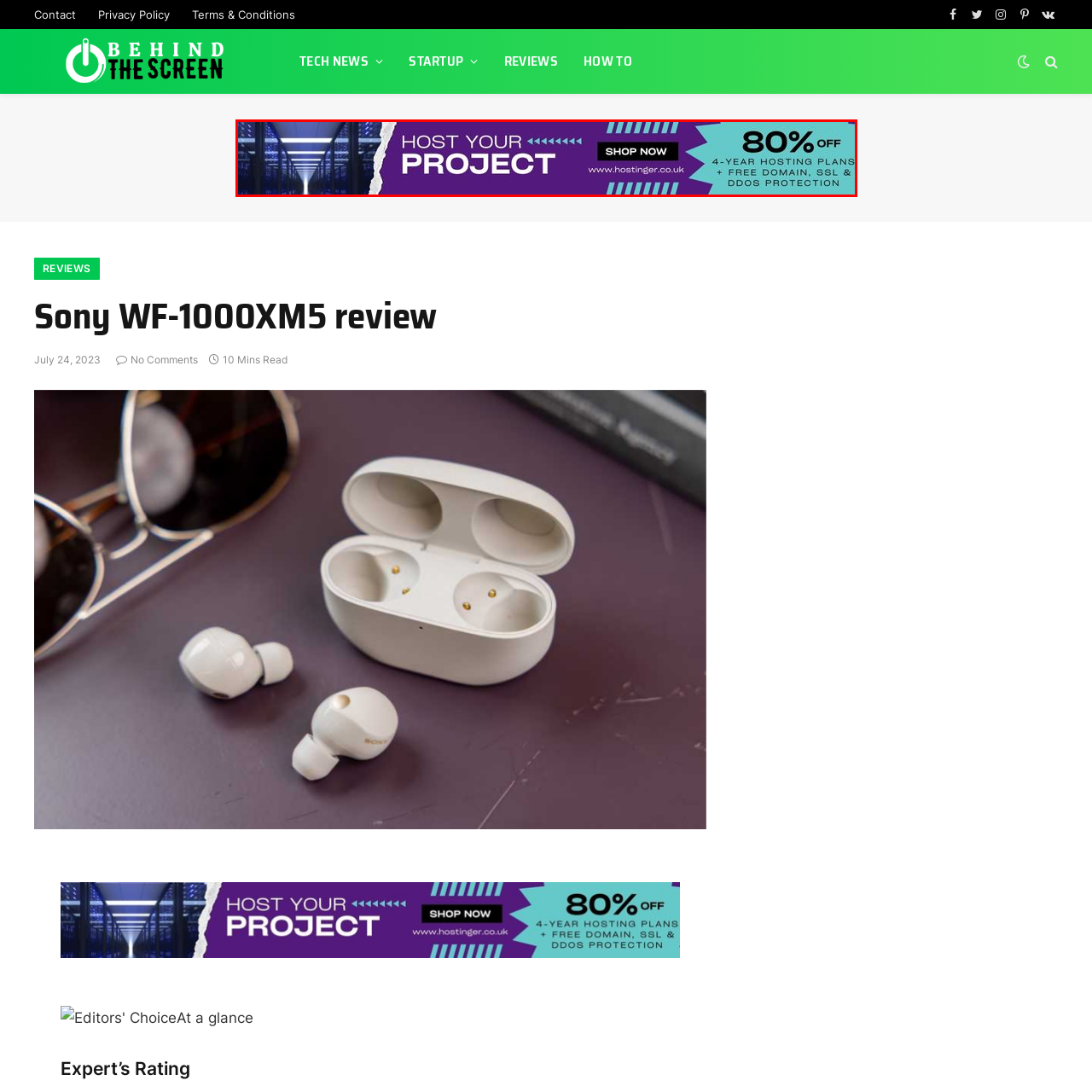Illustrate the image within the red boundary with a detailed caption.

The image features a vibrant promotional banner for a web hosting service, highlighting an enticing offer to "Host Your Project." The background is a striking purple, contrasted with a sleek design that draws attention to the text. The banner prominently displays "80% OFF" alongside details about hosting plans that include a four-year commitment, a free domain, SSL certification, and DDoS protection. Additionally, clear call-to-action elements encourage viewers to shop now at the provided website, www.hostinger.co.uk. The arrangement and color scheme make it visually appealing, perfect for attracting potential customers looking for reliable web hosting solutions.